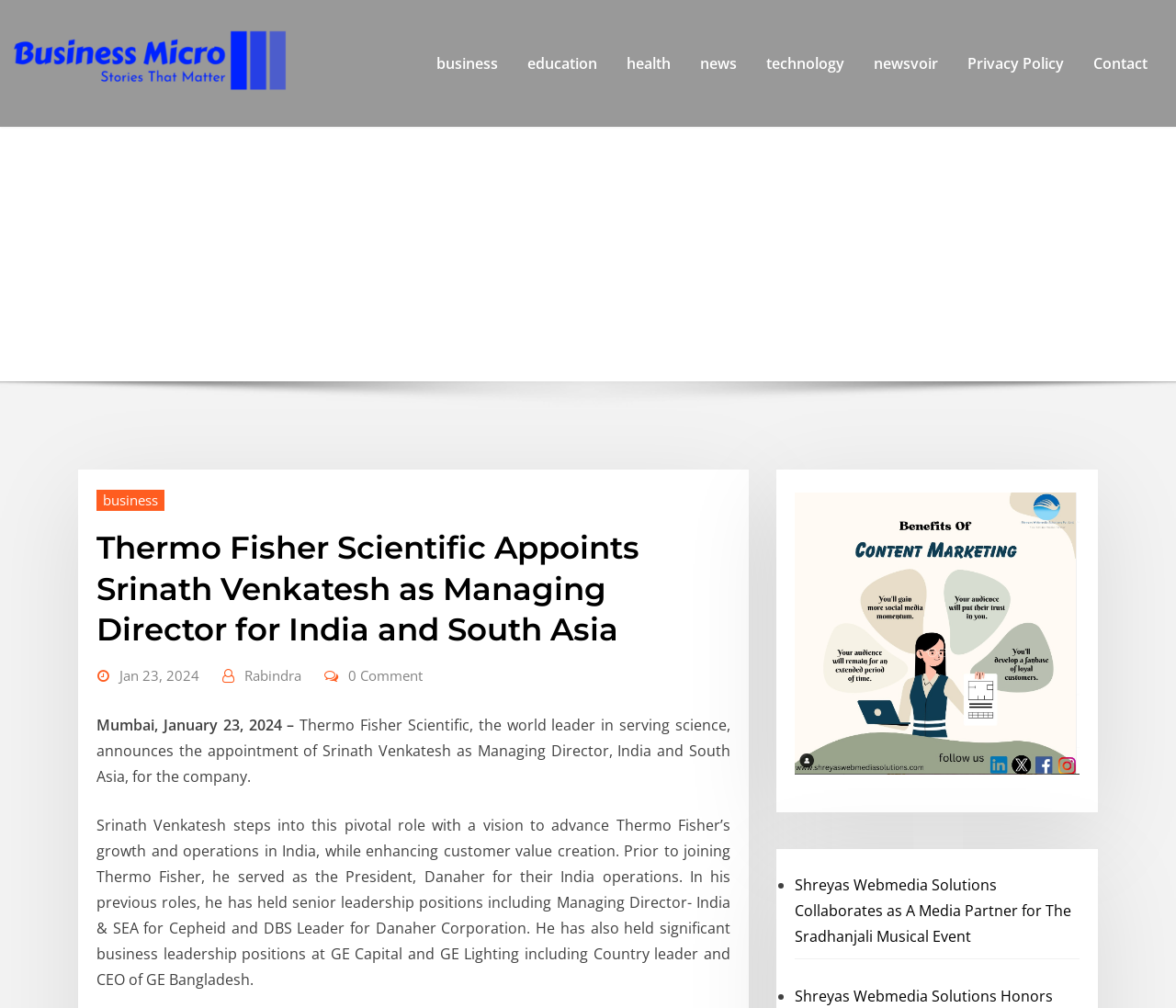Please answer the following query using a single word or phrase: 
How many links are there in the top navigation bar?

8